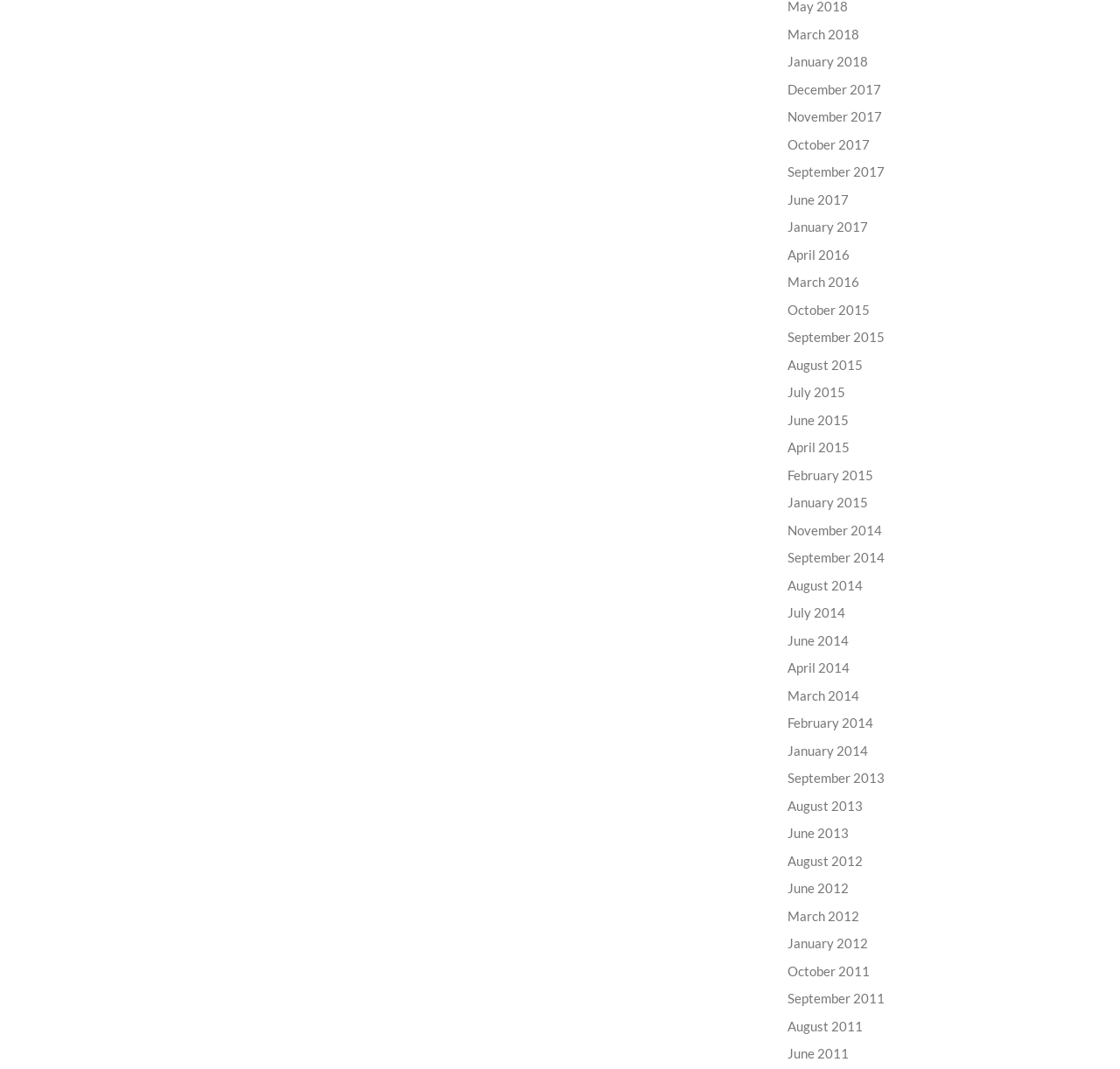Provide a brief response to the question below using a single word or phrase: 
How are the links on this webpage organized?

Chronologically